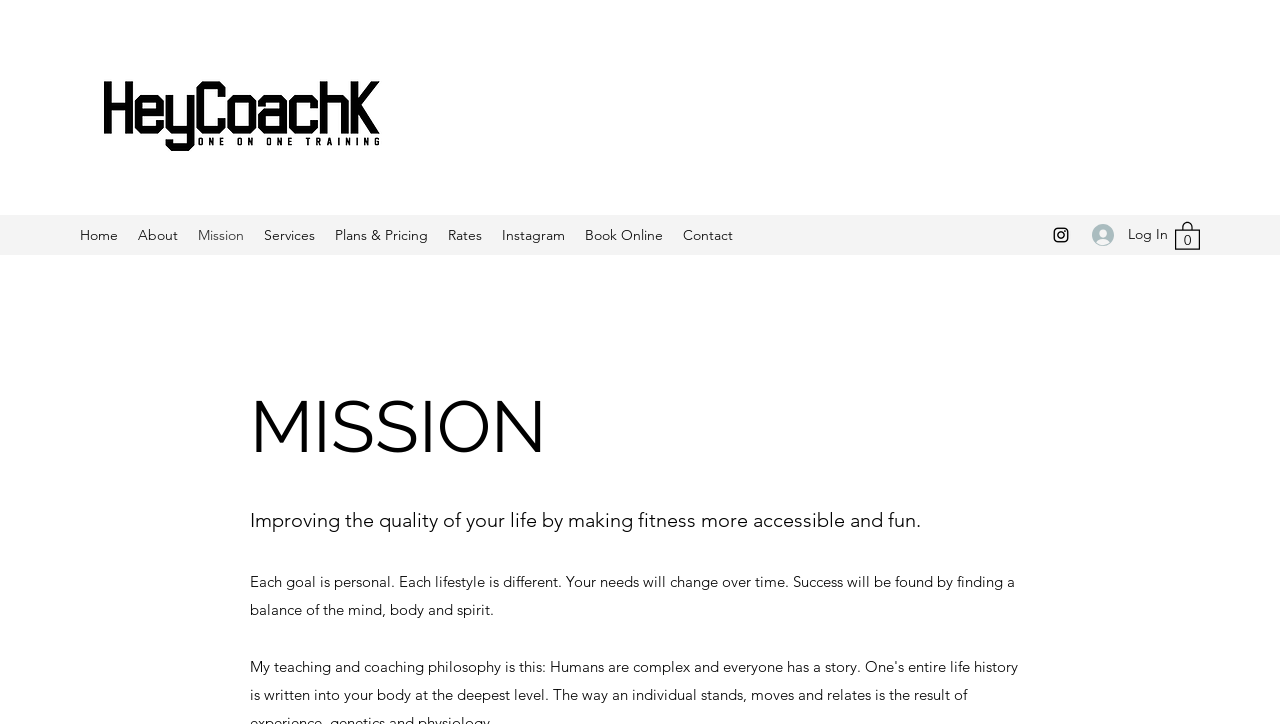Determine the bounding box coordinates of the region I should click to achieve the following instruction: "Go to the Home page". Ensure the bounding box coordinates are four float numbers between 0 and 1, i.e., [left, top, right, bottom].

[0.055, 0.304, 0.1, 0.345]